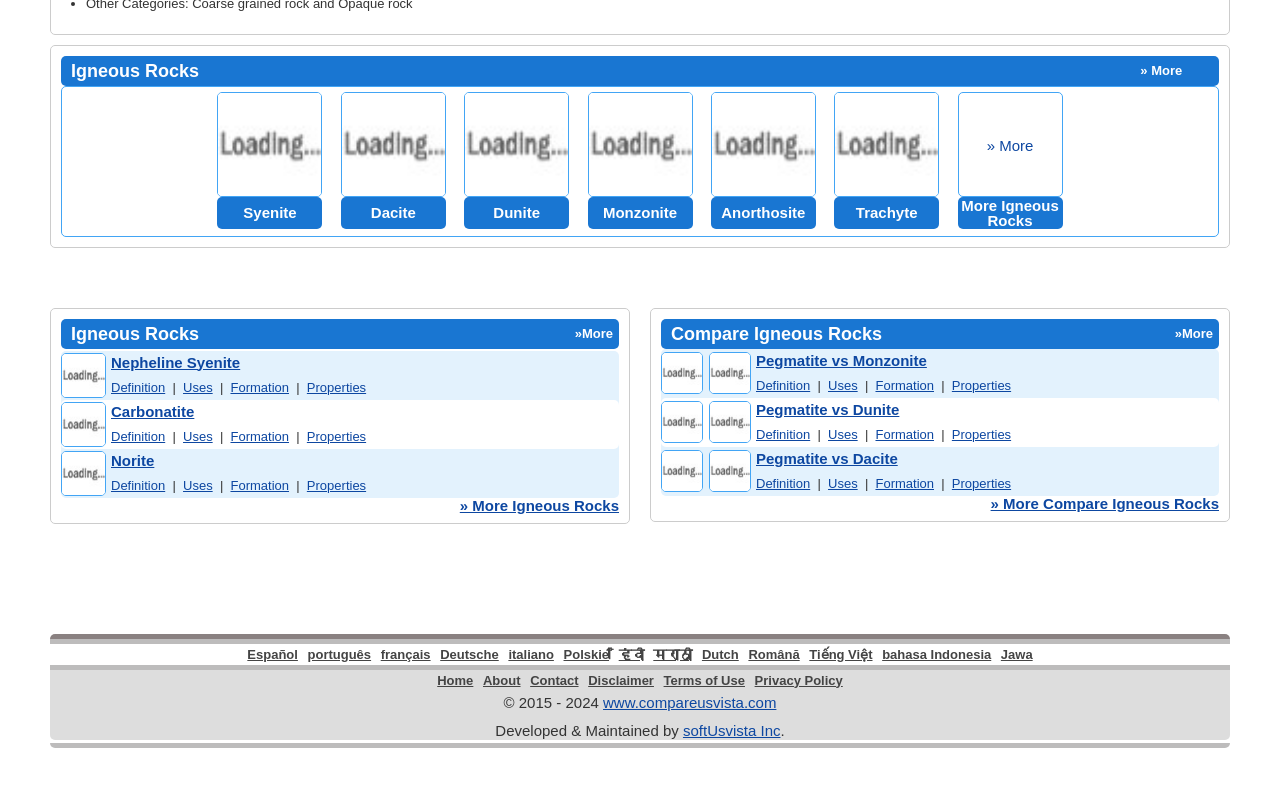Respond to the question with just a single word or phrase: 
What is the purpose of the 'Compare Igneous Rocks' section?

To compare definitions, uses, formation, and properties